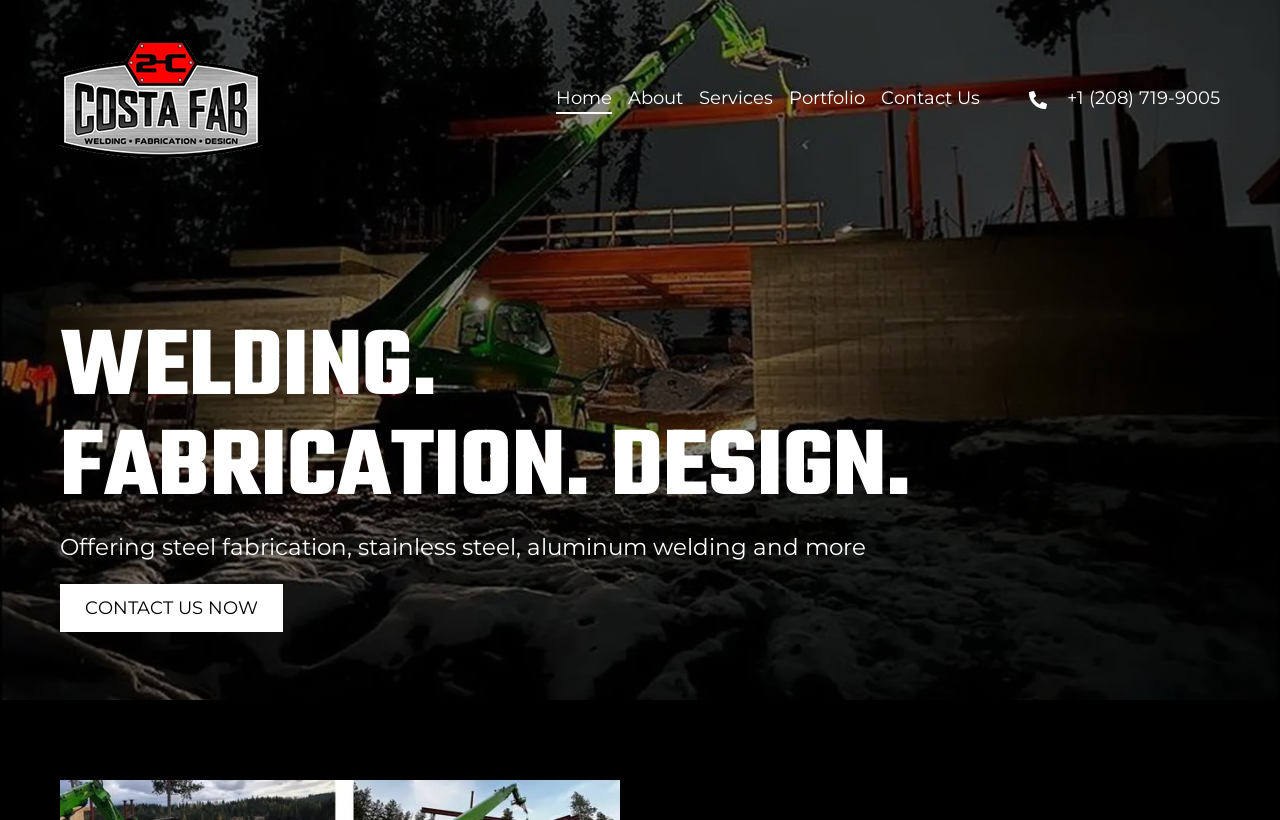Please determine the bounding box coordinates of the element's region to click for the following instruction: "Click the Contact Us Now button".

[0.047, 0.712, 0.221, 0.77]